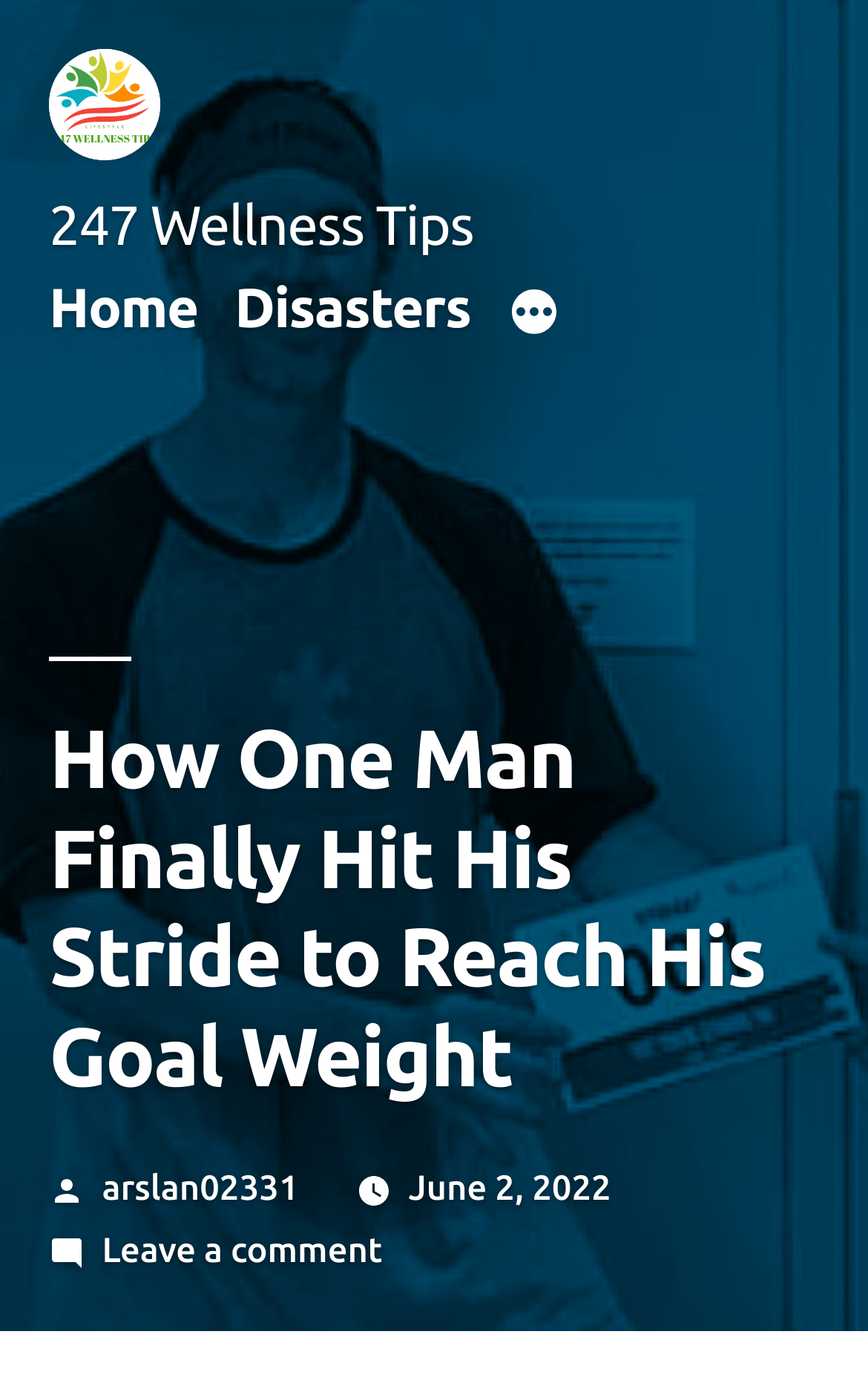What is the bounding box coordinate of the image of Bryan Cliver?
Look at the image and respond with a single word or a short phrase.

[0.0, 0.0, 1.0, 0.96]